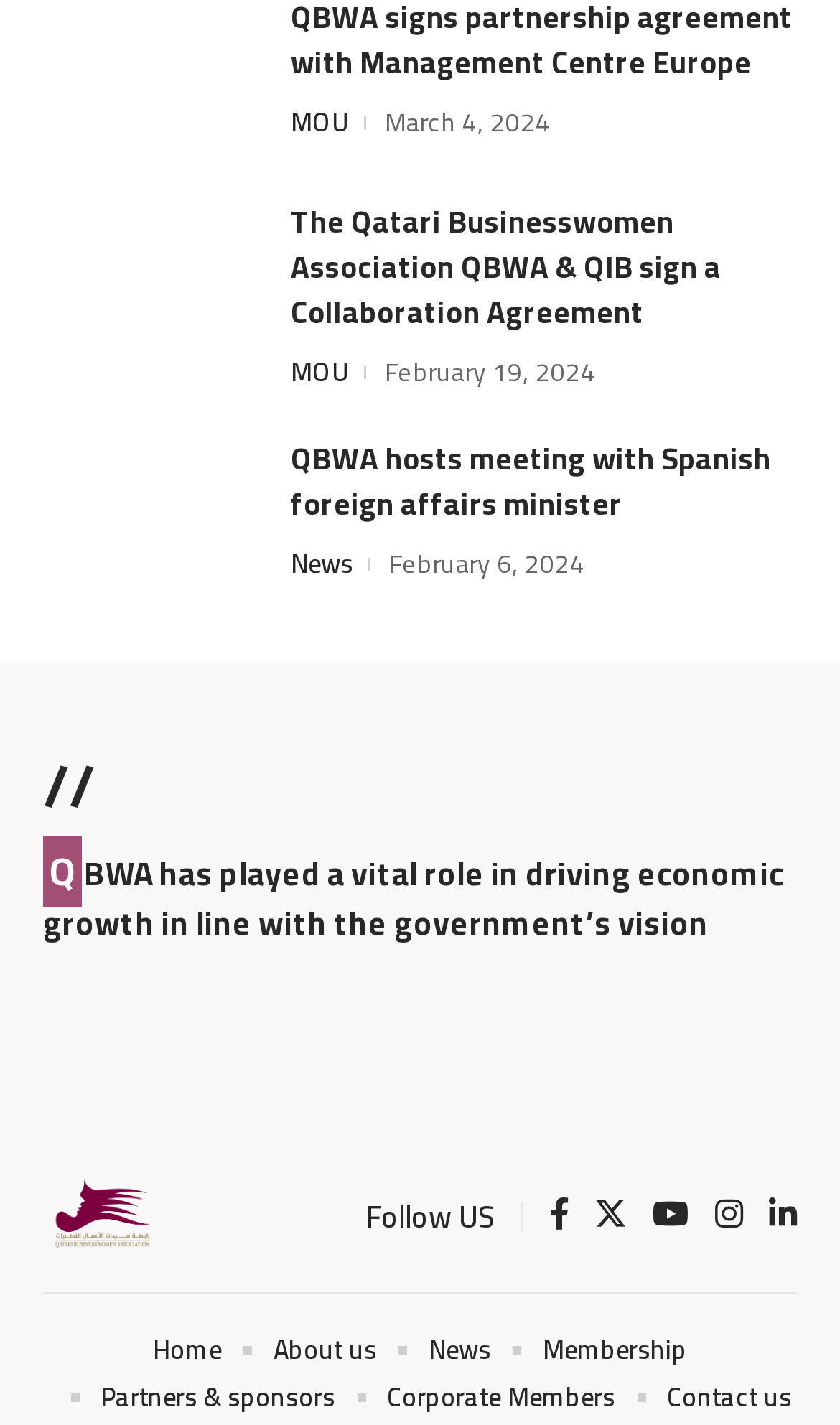Could you please study the image and provide a detailed answer to the question:
What is the theme of the webpage?

I analyzed the content of the webpage and found that it is related to the Qatari Businesswomen Association, which suggests that the theme of the webpage is about the association and its activities.